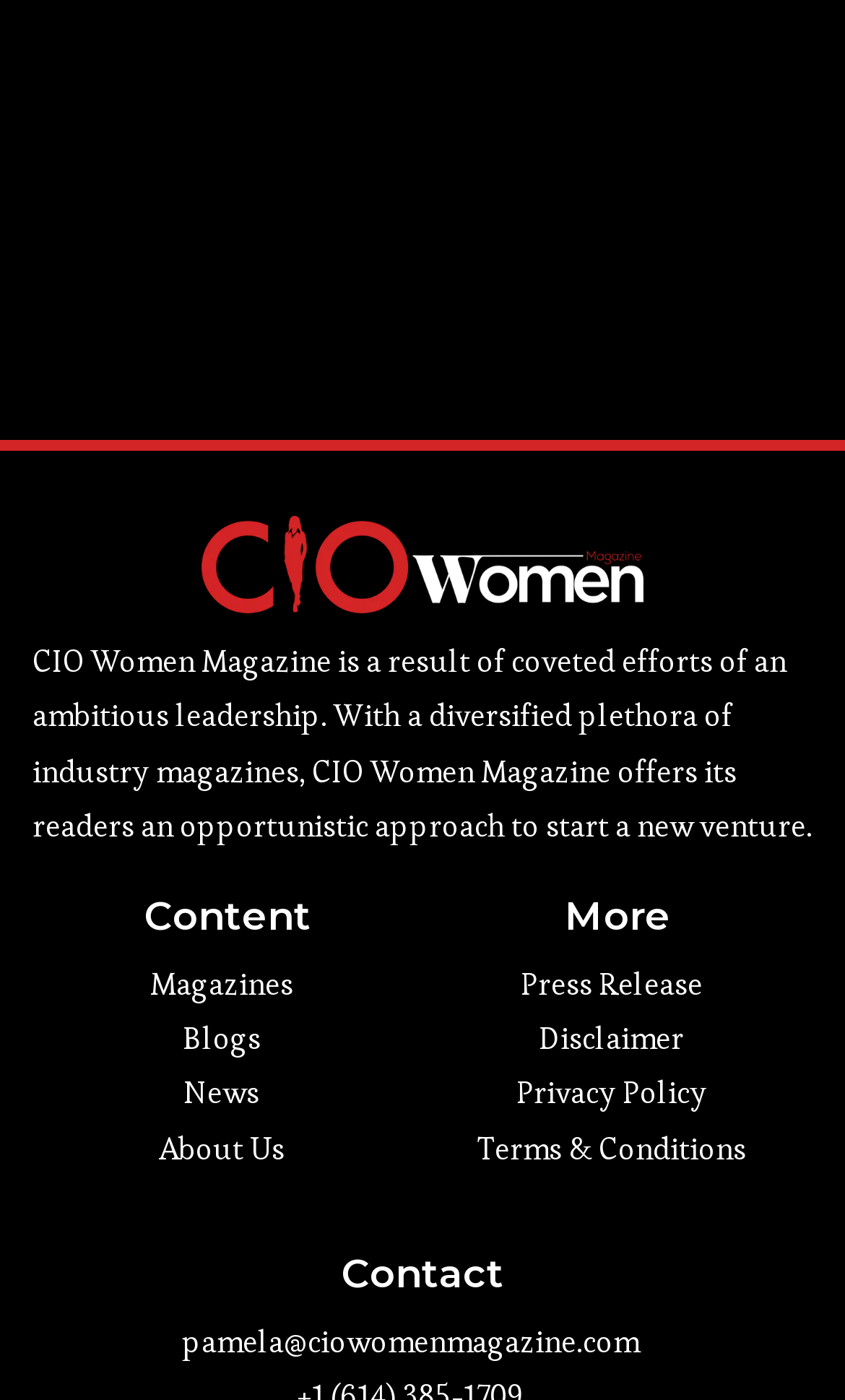Provide a single word or phrase answer to the question: 
What are the main categories of content?

Magazines, Blogs, News